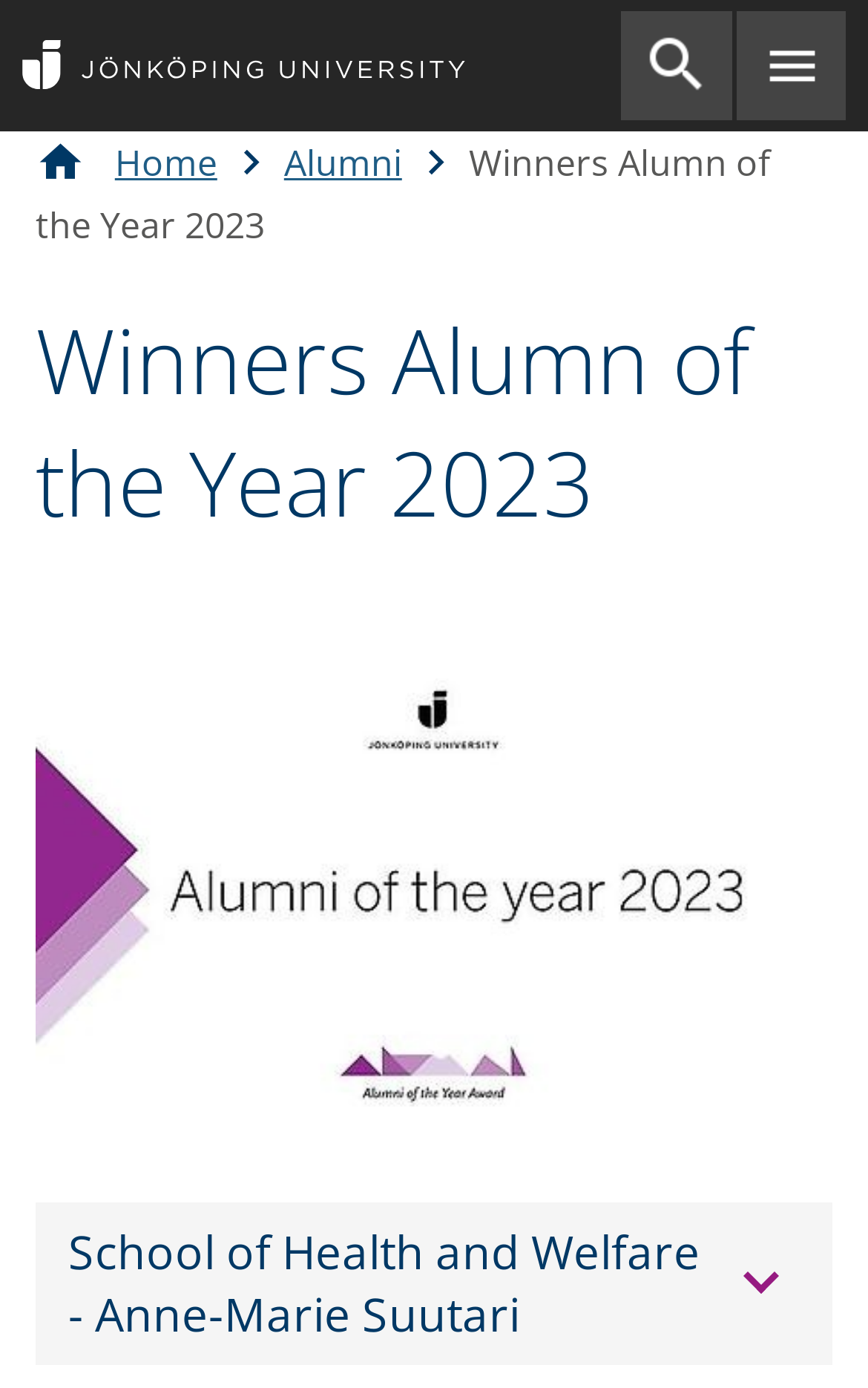Given the description of the UI element: "title="Logotype (back to startpage)"", predict the bounding box coordinates in the form of [left, top, right, bottom], with each value being a float between 0 and 1.

[0.0, 0.008, 0.54, 0.085]